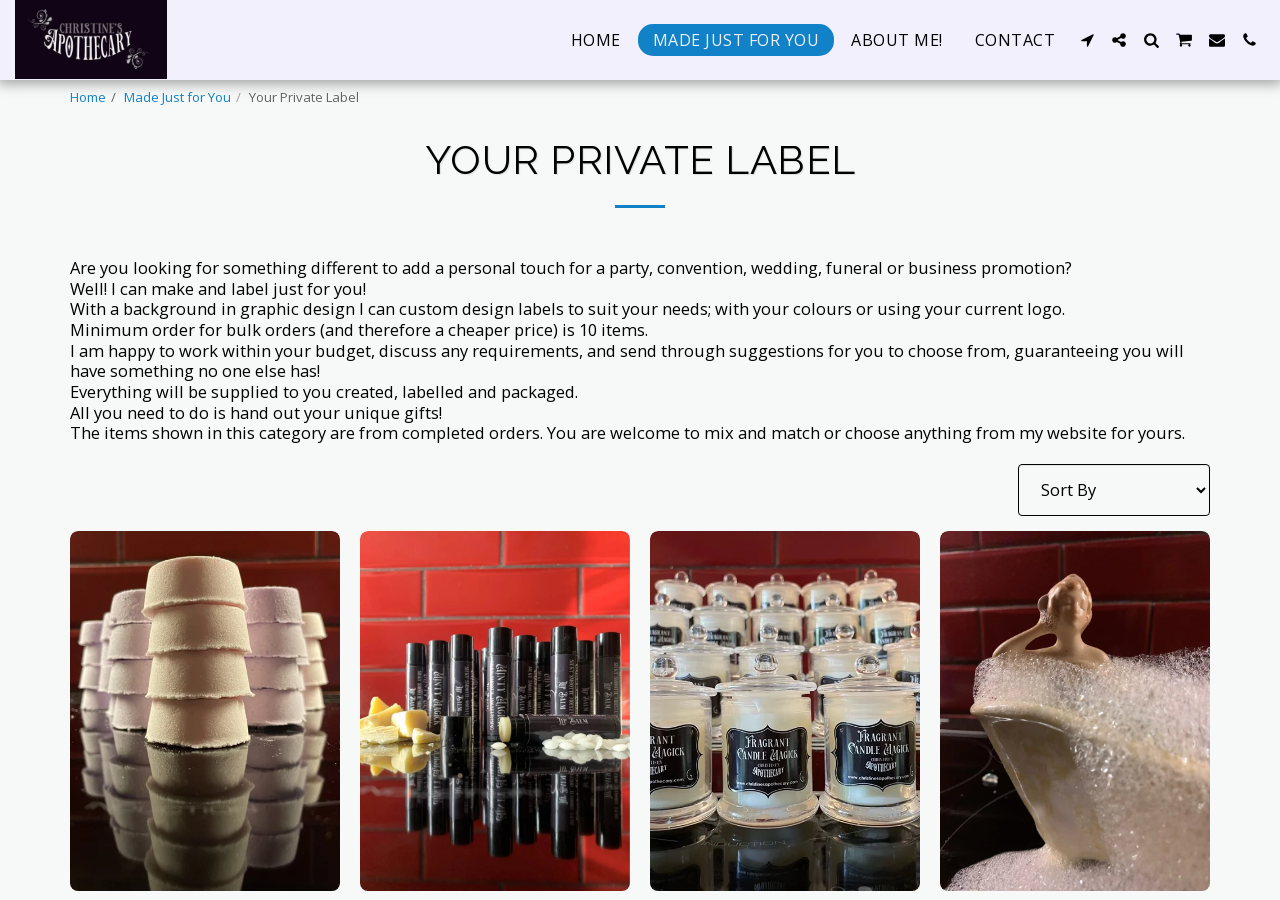Generate a thorough caption detailing the webpage content.

This webpage is about Christine's Apothecary, a business that offers custom labeling services for various products. At the top of the page, there is a logo image of Christine's Apothecary, followed by a navigation menu with links to "HOME", "MADE JUST FOR YOU", "ABOUT ME!", and "CONTACT". Below the navigation menu, there are five buttons with no text, and a button with a search icon.

On the left side of the page, there is a vertical menu with links to "Home" and "Made Just for You". Below this menu, there is a heading "YOUR PRIVATE LABEL" in a large font. Underneath the heading, there is a paragraph of text that describes the services offered by Christine's Apothecary, including custom label design, bulk orders, and unique gifts.

On the right side of the page, there are four product images with links to "Quick View". The products shown are Mini Shower Steamers, Lip Balm, Candles and tea lights, and Bath Products. Each product image is displayed in a figure element. Above the product images, there is a combobox that allows users to select options.

Overall, the webpage has a clean and organized layout, with a focus on showcasing the products and services offered by Christine's Apothecary.